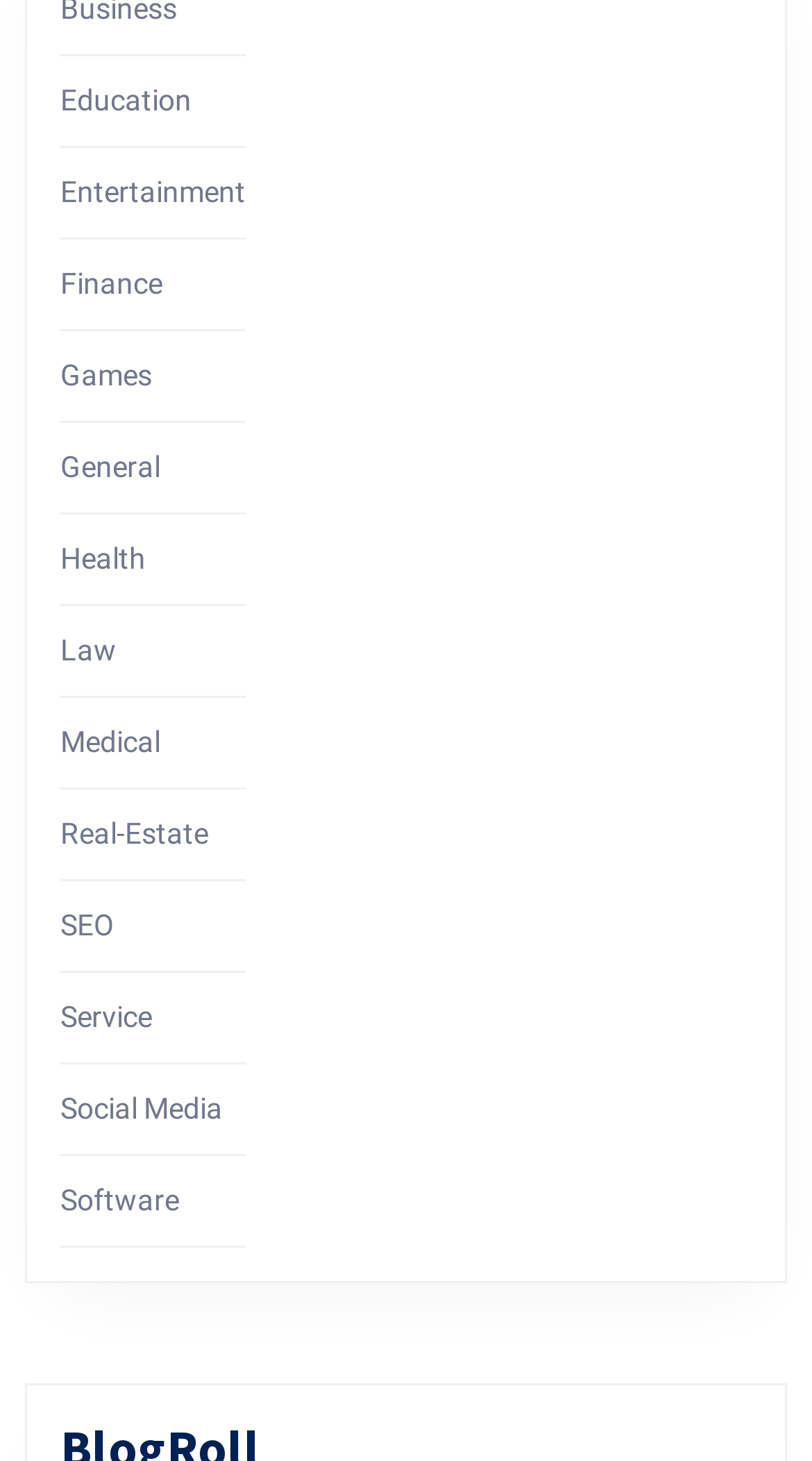What is the second category from the top?
Using the visual information, respond with a single word or phrase.

Entertainment